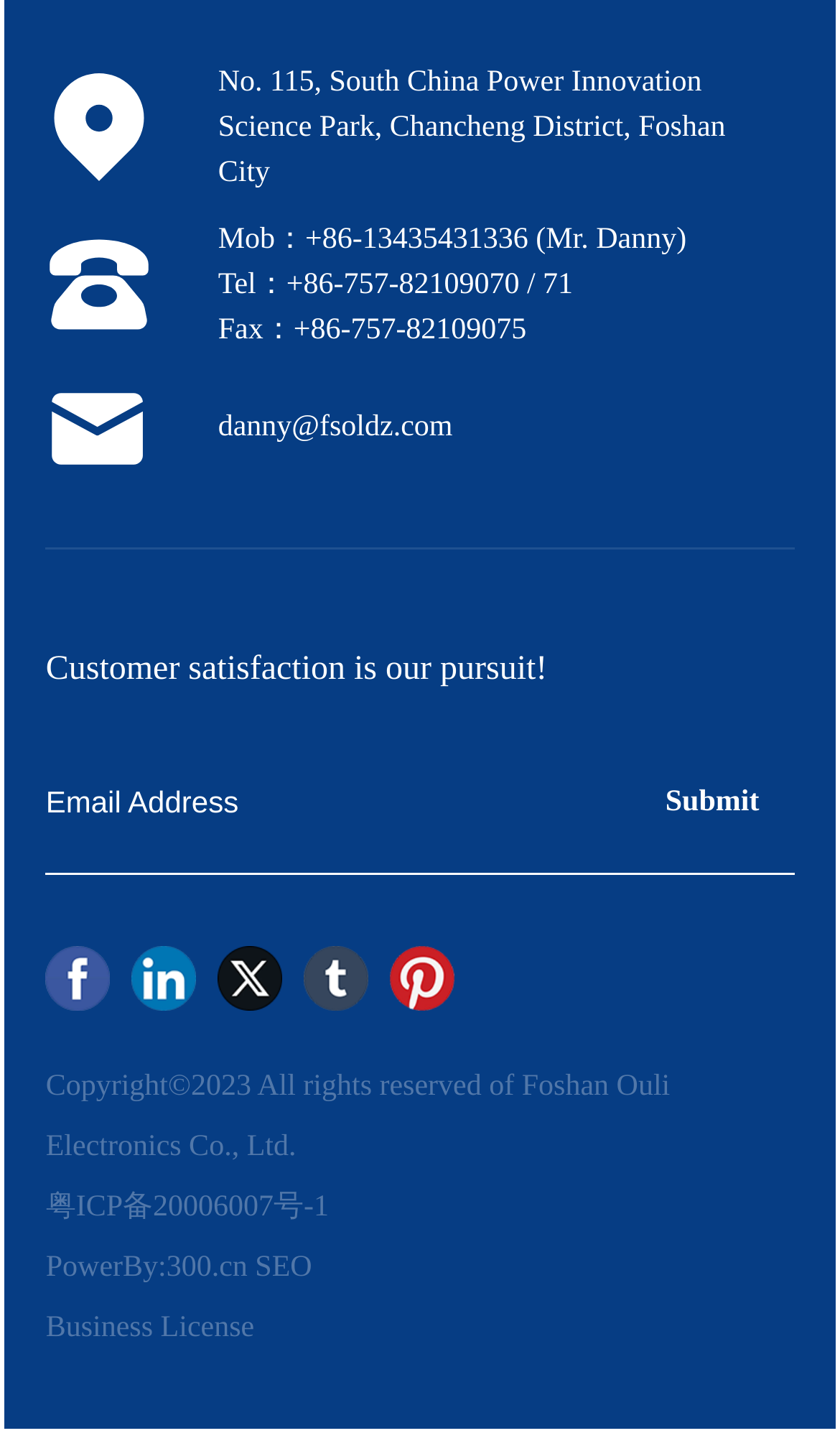Please indicate the bounding box coordinates of the element's region to be clicked to achieve the instruction: "Visit the 'About Us' page". Provide the coordinates as four float numbers between 0 and 1, i.e., [left, top, right, bottom].

None